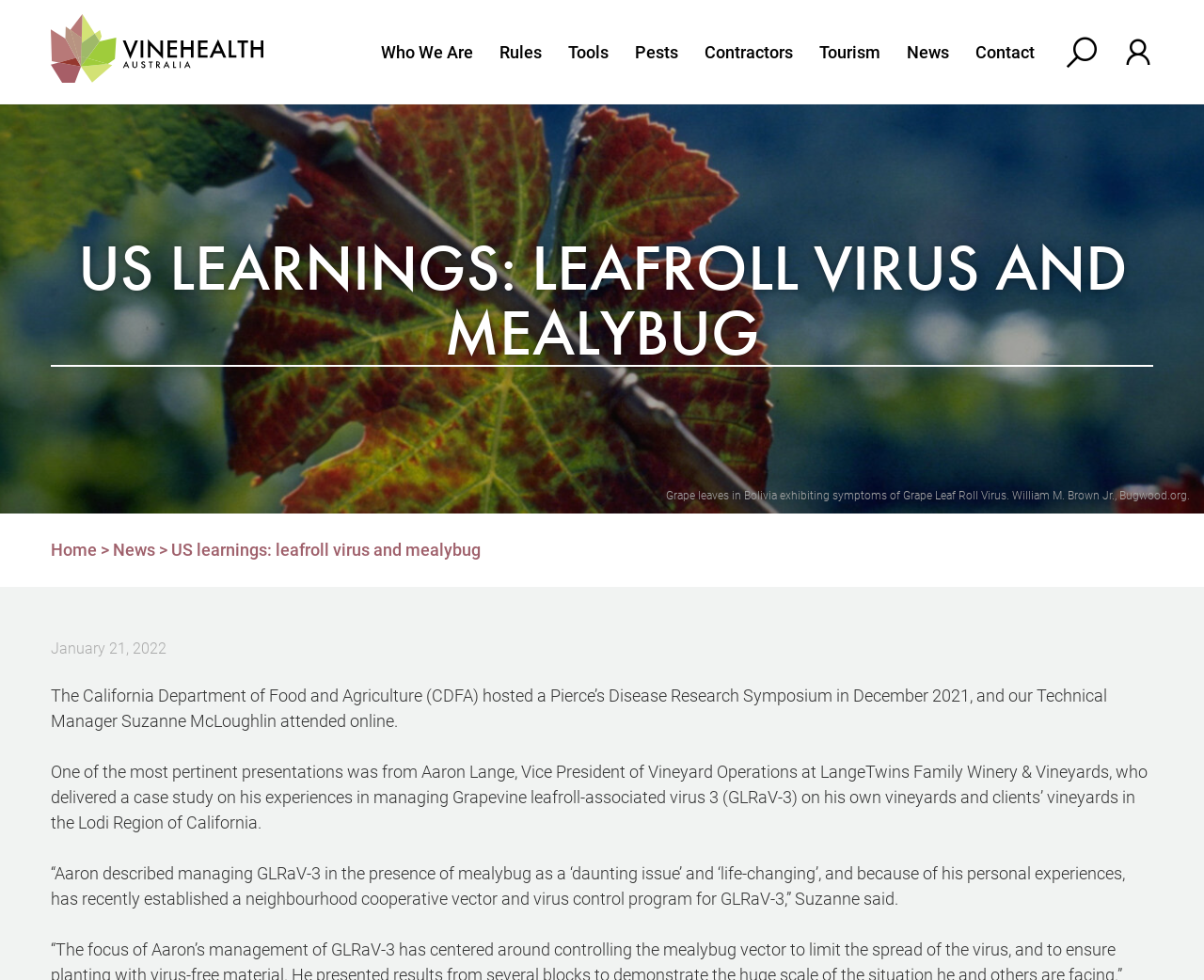Based on the element description: "Contractors", identify the bounding box coordinates for this UI element. The coordinates must be four float numbers between 0 and 1, listed as [left, top, right, bottom].

[0.574, 0.014, 0.67, 0.093]